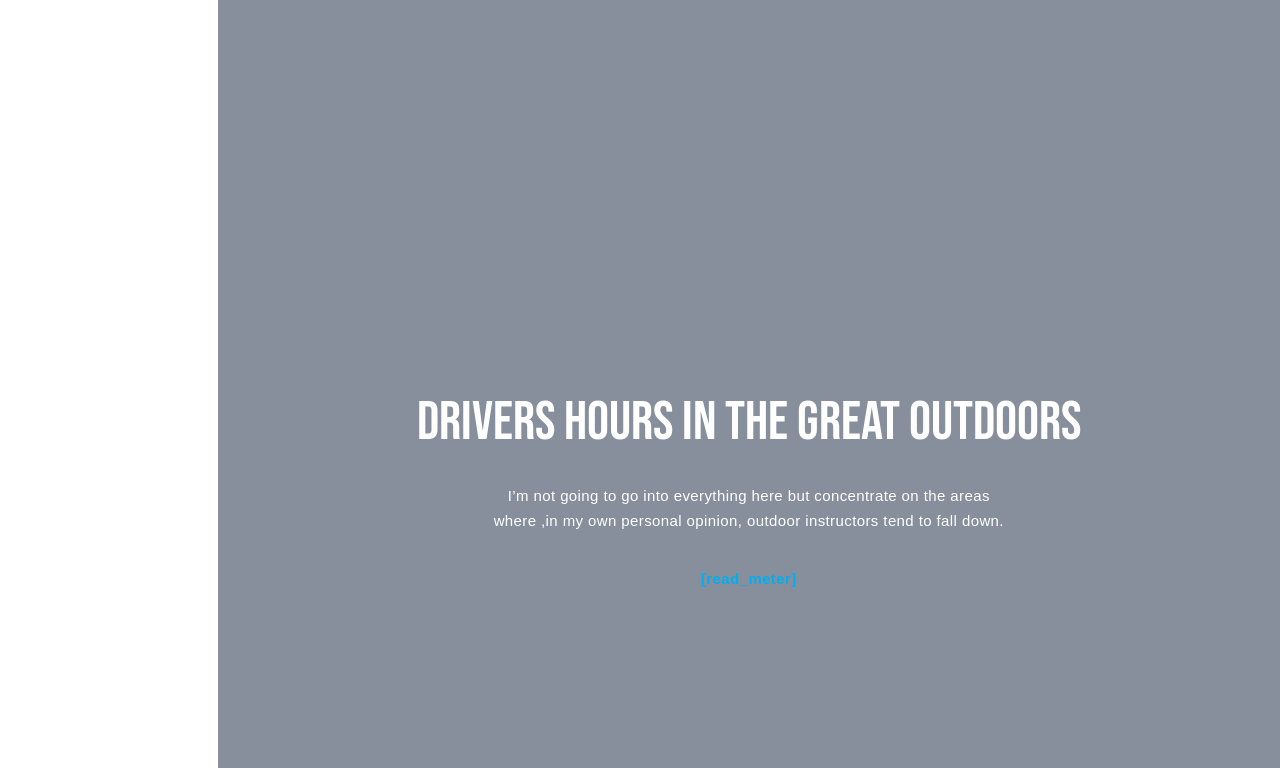Determine the bounding box coordinates for the region that must be clicked to execute the following instruction: "explore Locations".

[0.016, 0.658, 0.154, 0.69]